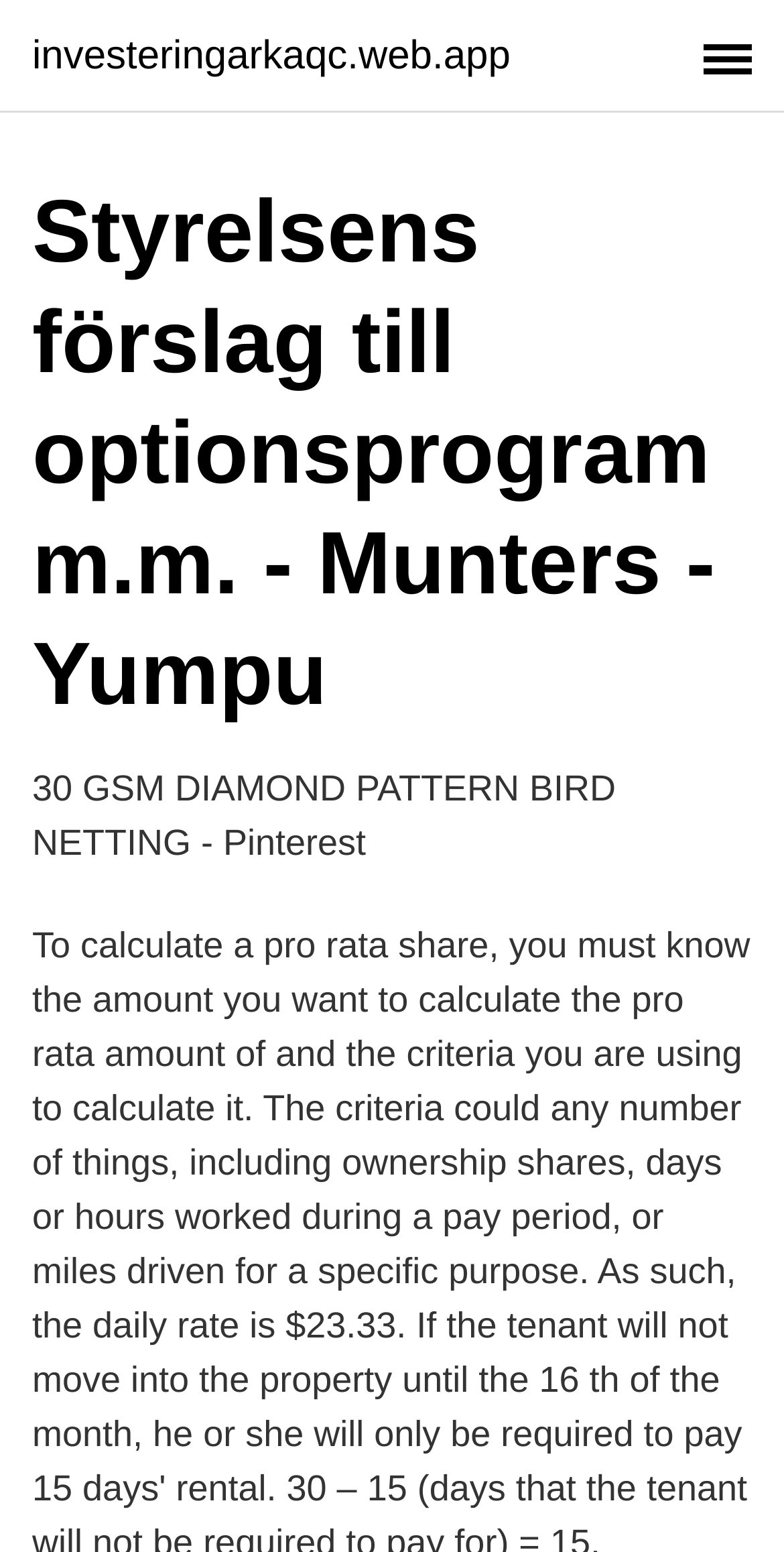Give the bounding box coordinates for the element described by: "investeringarkaqc.web.app".

[0.041, 0.023, 0.651, 0.049]